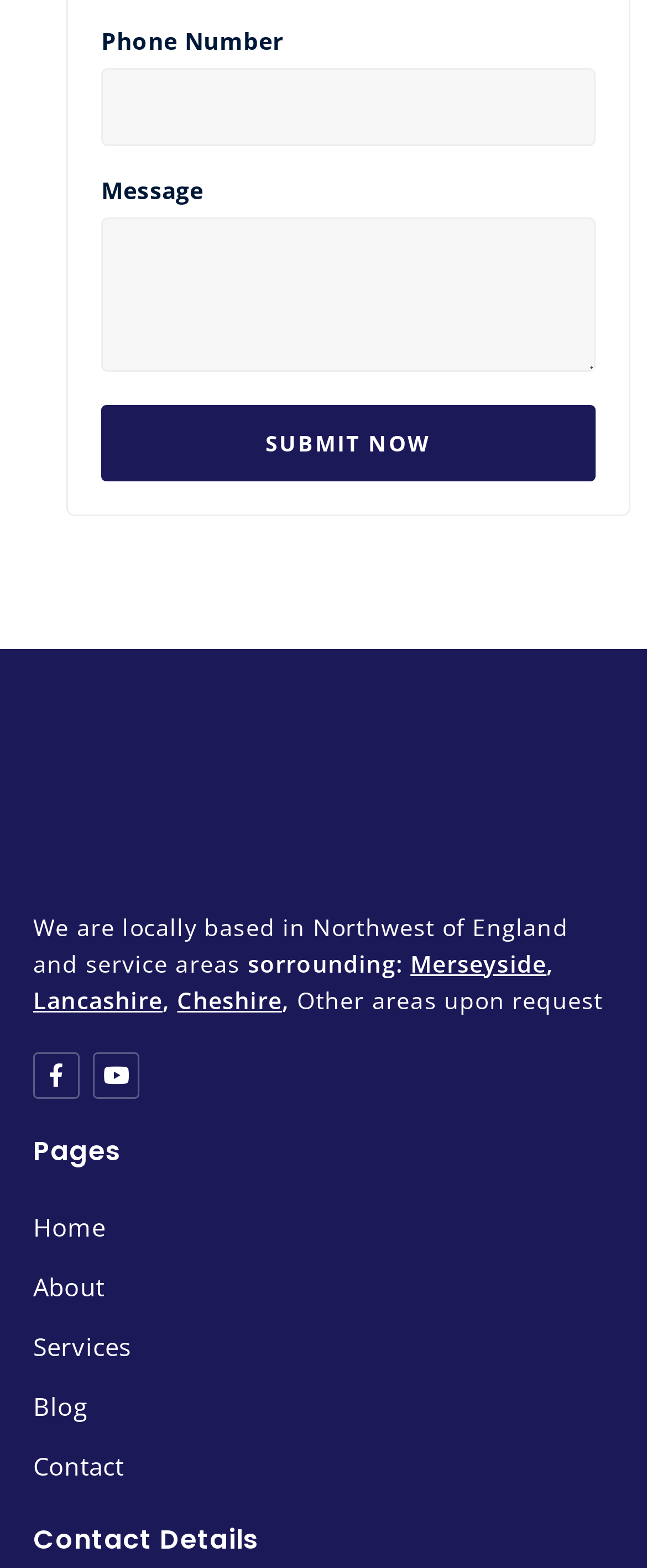Identify the bounding box of the UI element that matches this description: "parent_node: Message name="form_fields[field_8e804e7]"".

[0.156, 0.139, 0.921, 0.237]